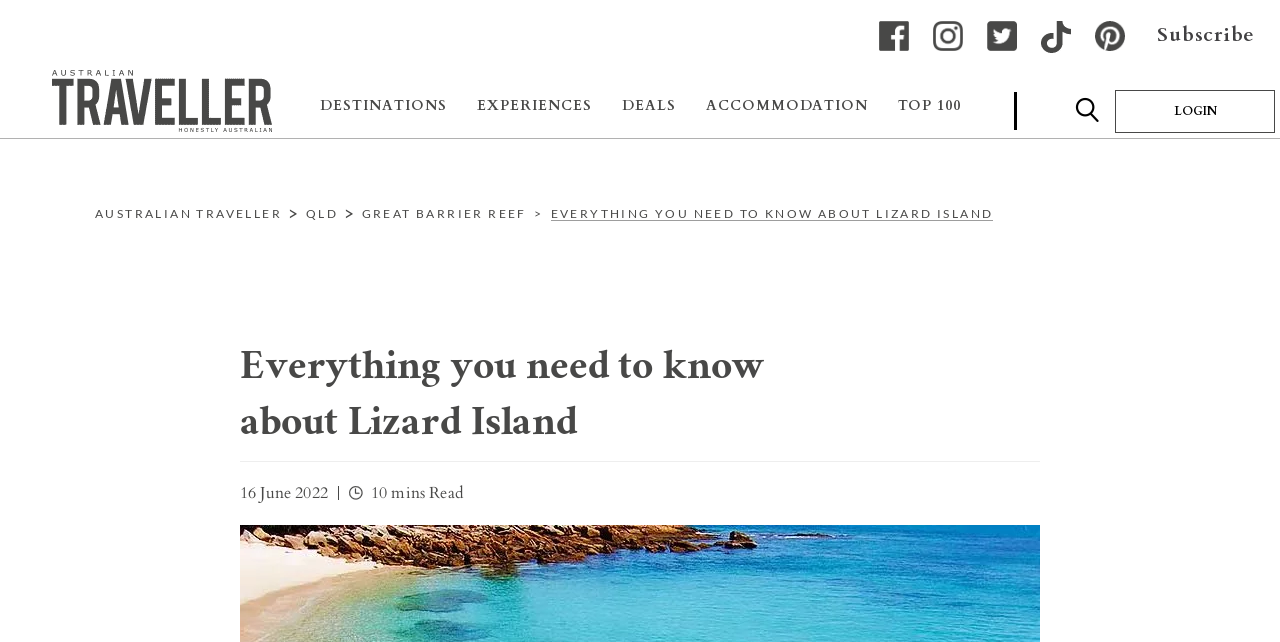What is the date of the article?
Please answer the question with as much detail and depth as you can.

The article was published on 16 June 2022, as indicated by the StaticText '16 June 2022' on the webpage.